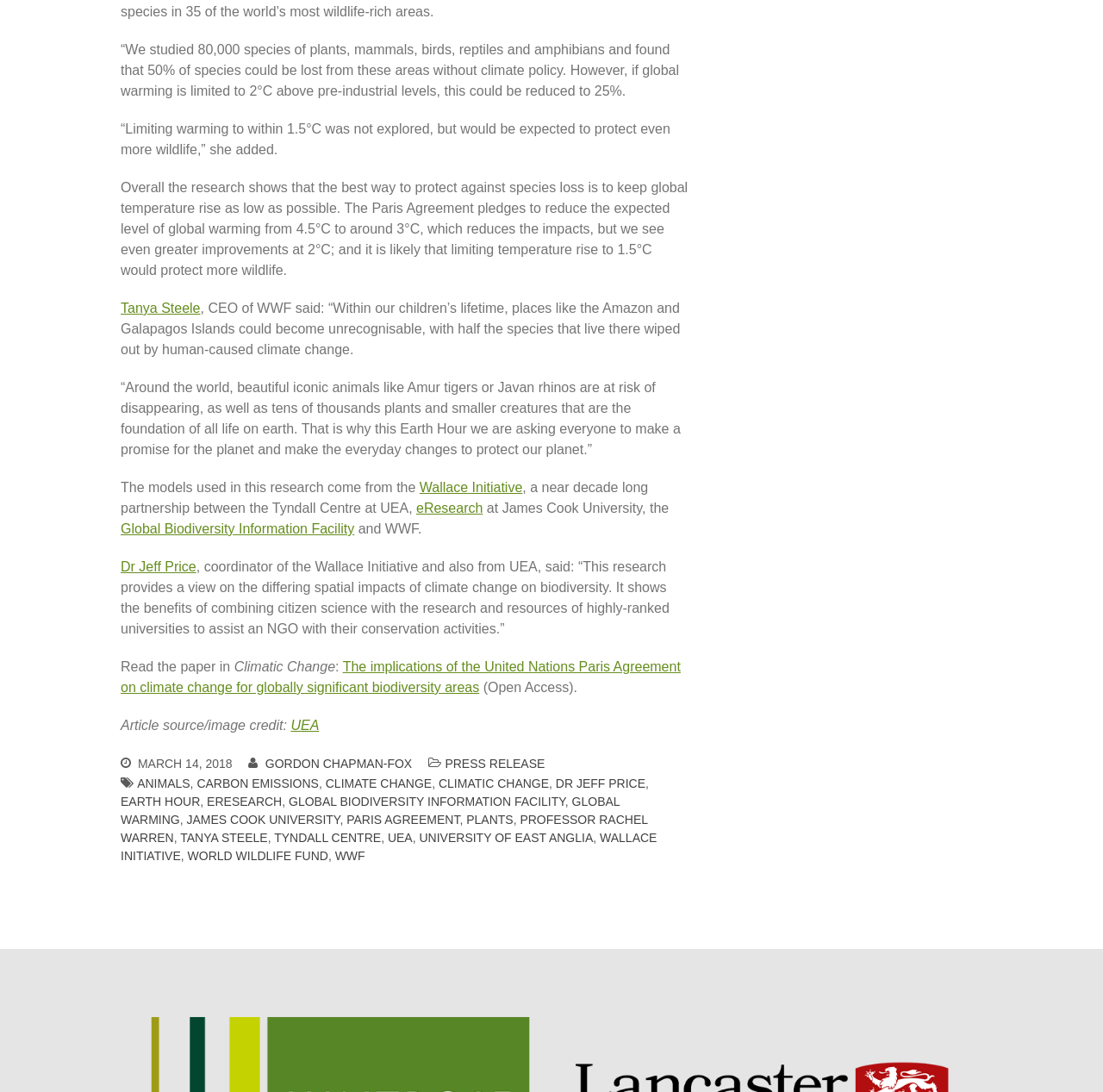What is the name of the CEO of WWF?
Answer the question with a single word or phrase by looking at the picture.

Tanya Steele